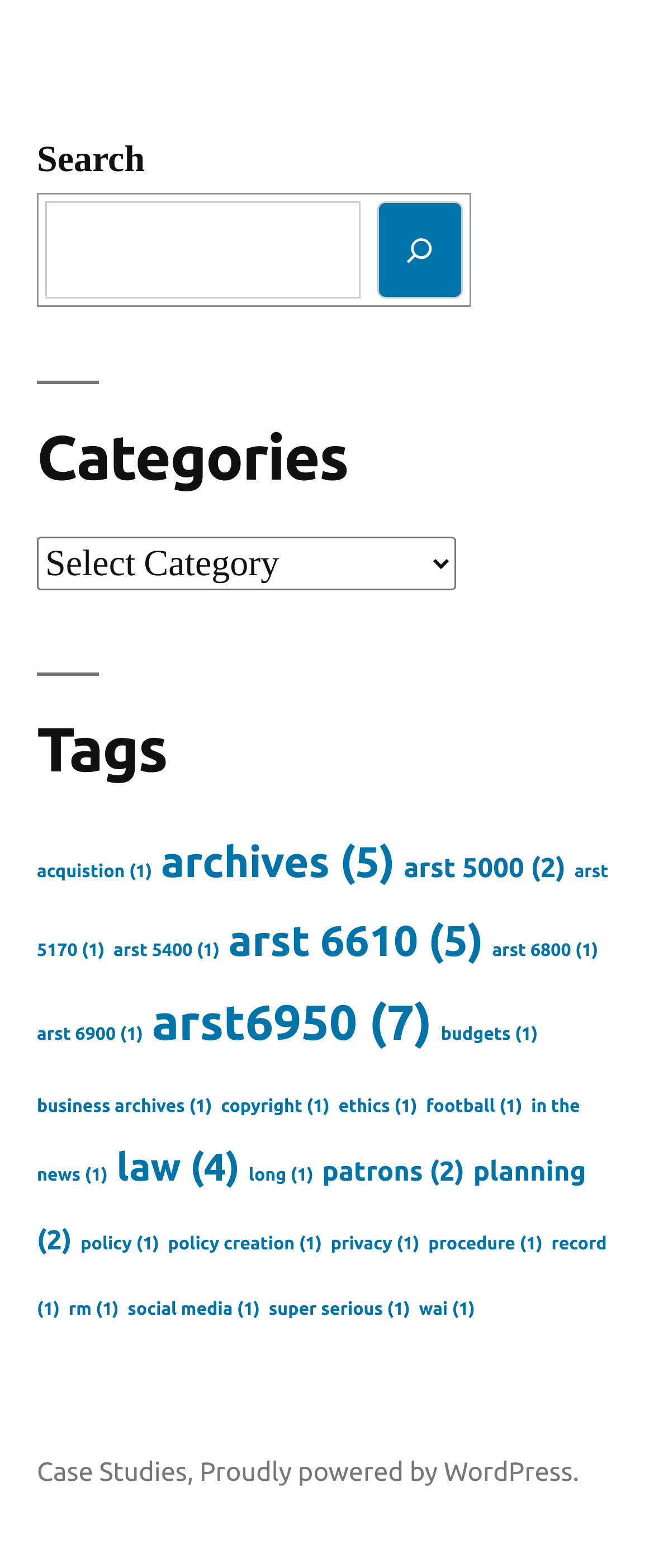What is the purpose of the 'Tags' section?
Answer the question in a detailed and comprehensive manner.

The 'Tags' section is a navigation menu that allows users to browse content related to specific tags. Each tag is a link that, when clicked, will retrieve content associated with that tag.